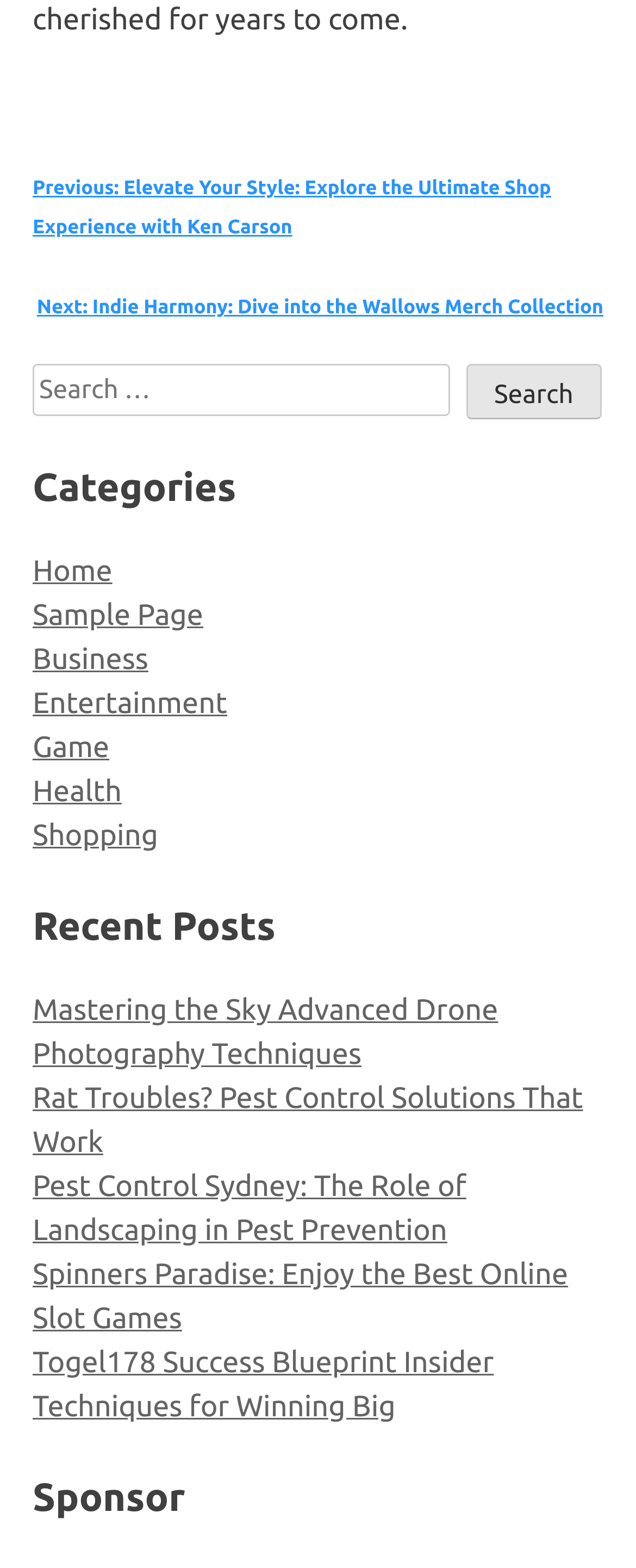Please provide the bounding box coordinates for the element that needs to be clicked to perform the following instruction: "Search for something". The coordinates should be given as four float numbers between 0 and 1, i.e., [left, top, right, bottom].

[0.051, 0.232, 0.708, 0.265]